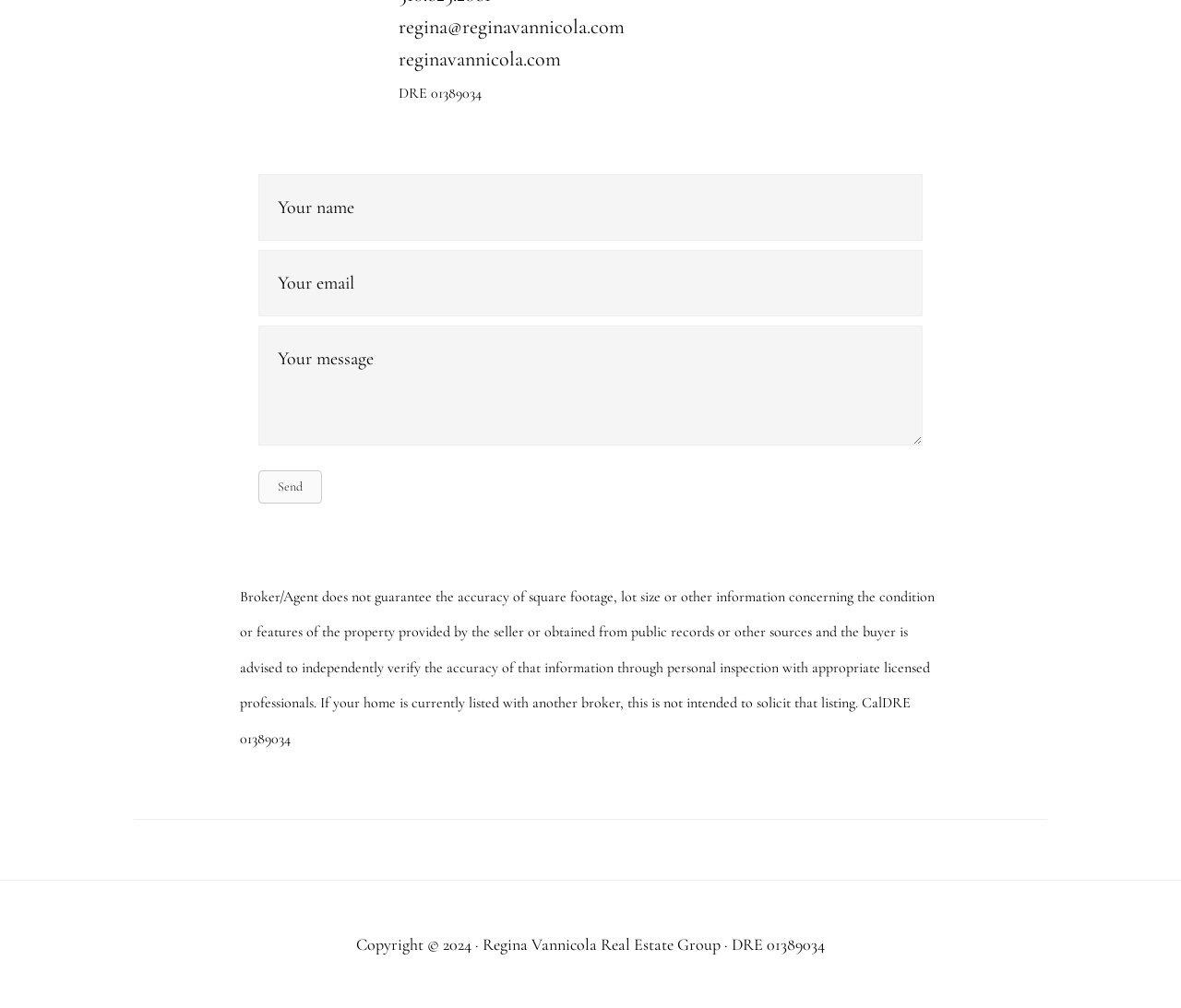Answer succinctly with a single word or phrase:
How many text boxes are there on the webpage?

3